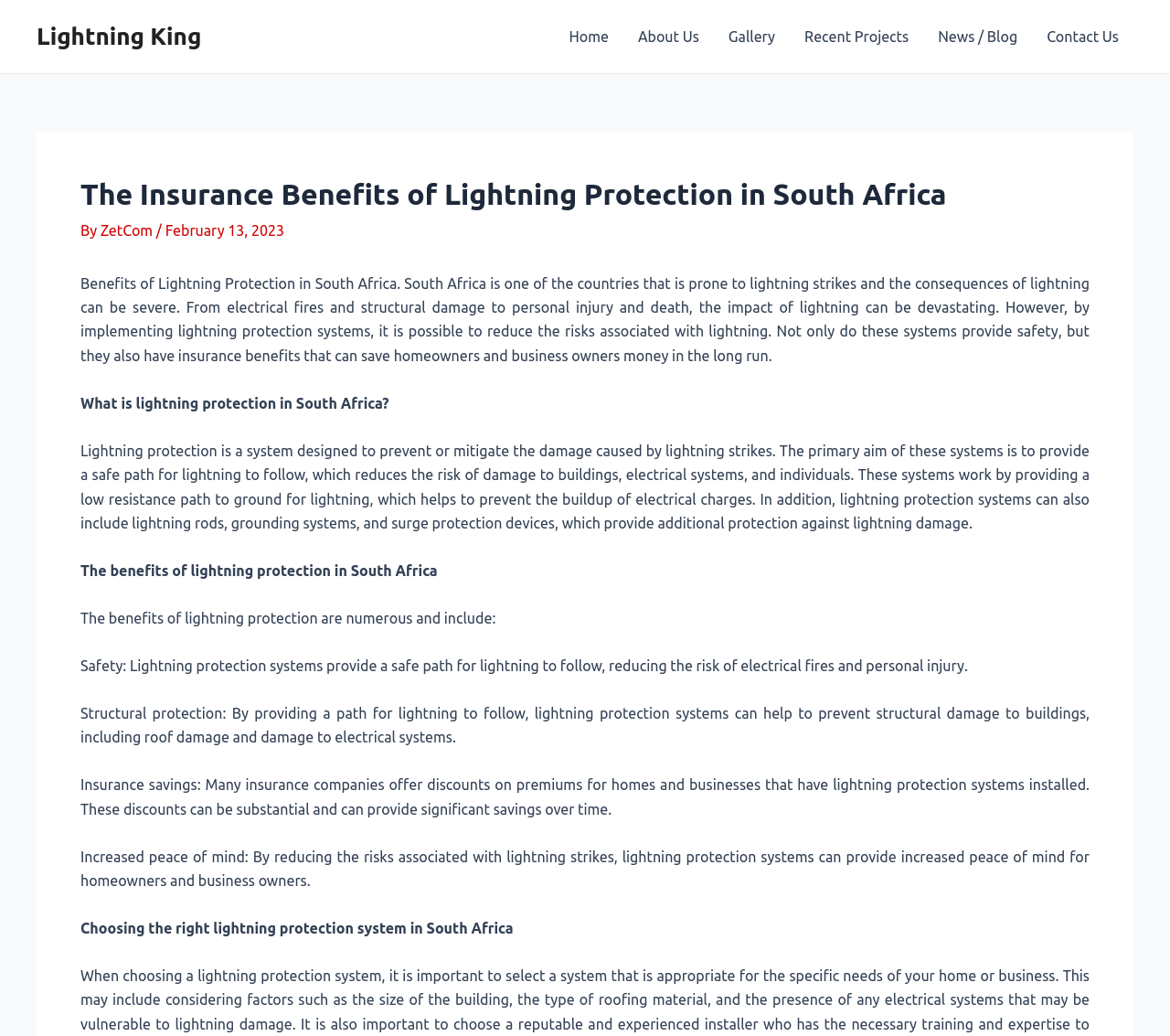Consider the image and give a detailed and elaborate answer to the question: 
When was the article about lightning protection in South Africa published?

The webpage mentions the publication date of the article as 'February 13, 2023', which is displayed in the header section of the webpage.